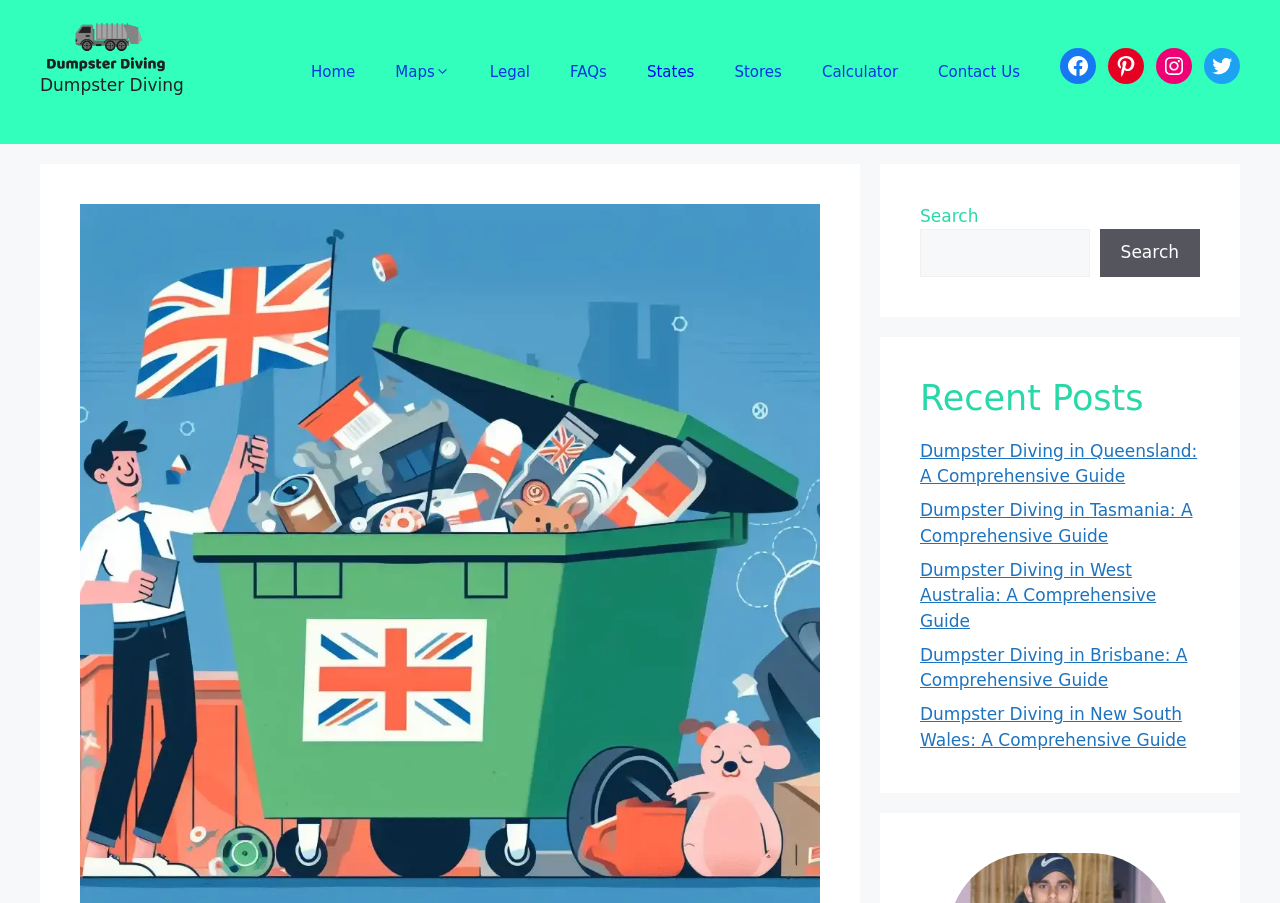Given the element description Dumpster Diving, specify the bounding box coordinates of the corresponding UI element in the format (top-left x, top-left y, bottom-right x, bottom-right y). All values must be between 0 and 1.

[0.031, 0.083, 0.144, 0.105]